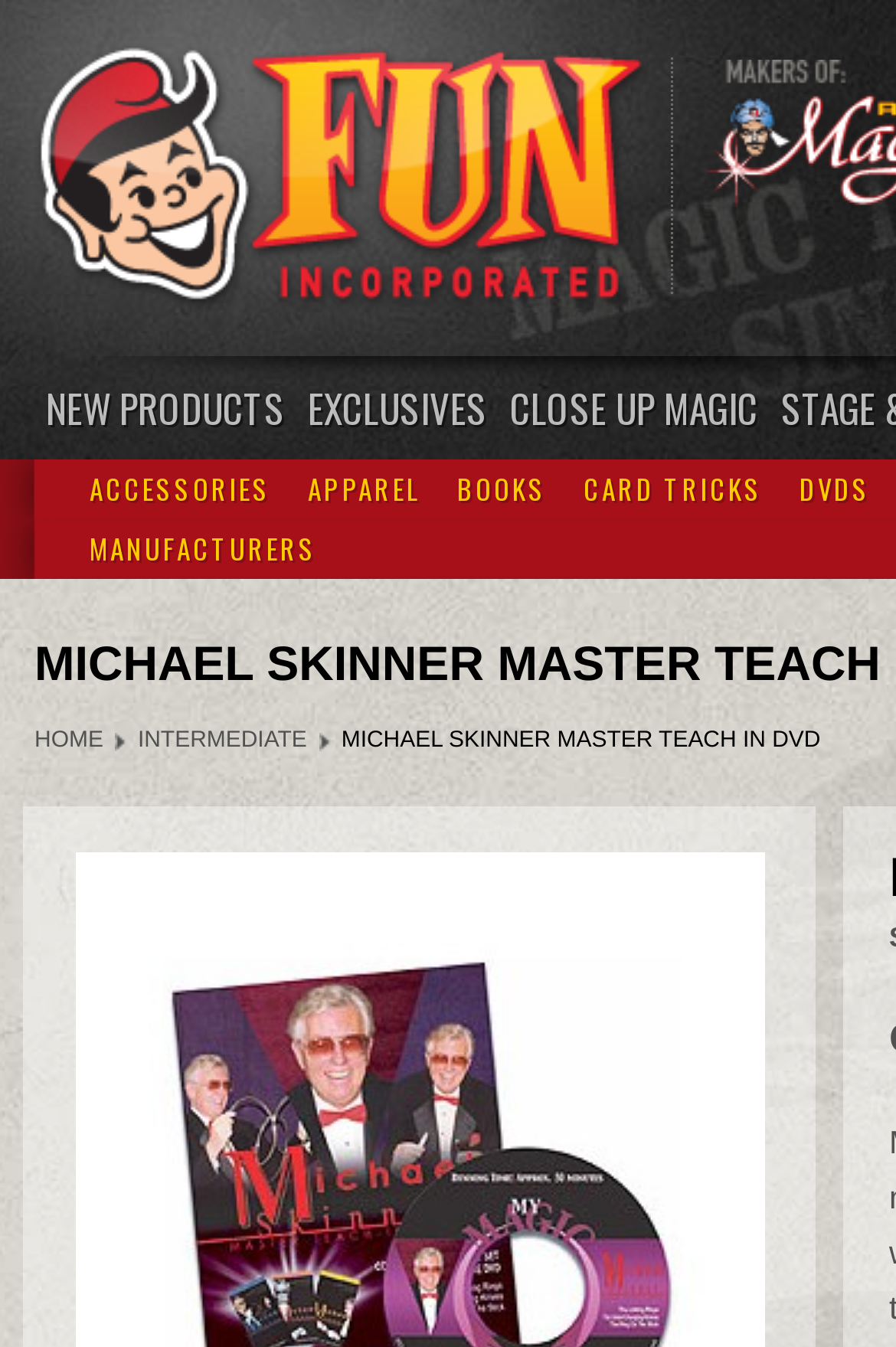Based on the image, please elaborate on the answer to the following question:
What is the company name associated with this webpage?

I saw a link element and an image element with the text 'Fun Incorporated' which suggests that this is the company name associated with this webpage.